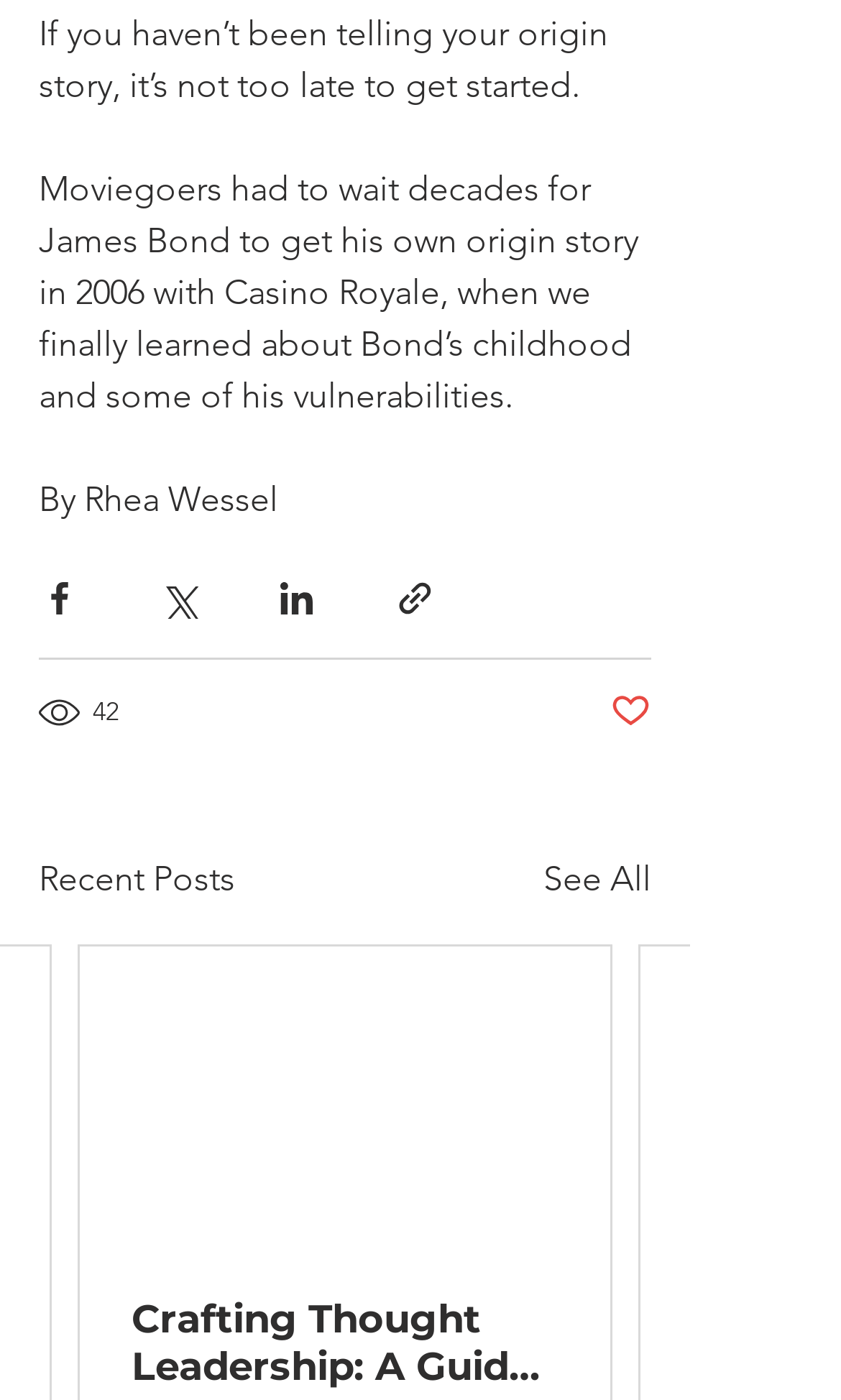What is the title of the linked article?
Please provide a single word or phrase as the answer based on the screenshot.

Crafting Thought Leadership